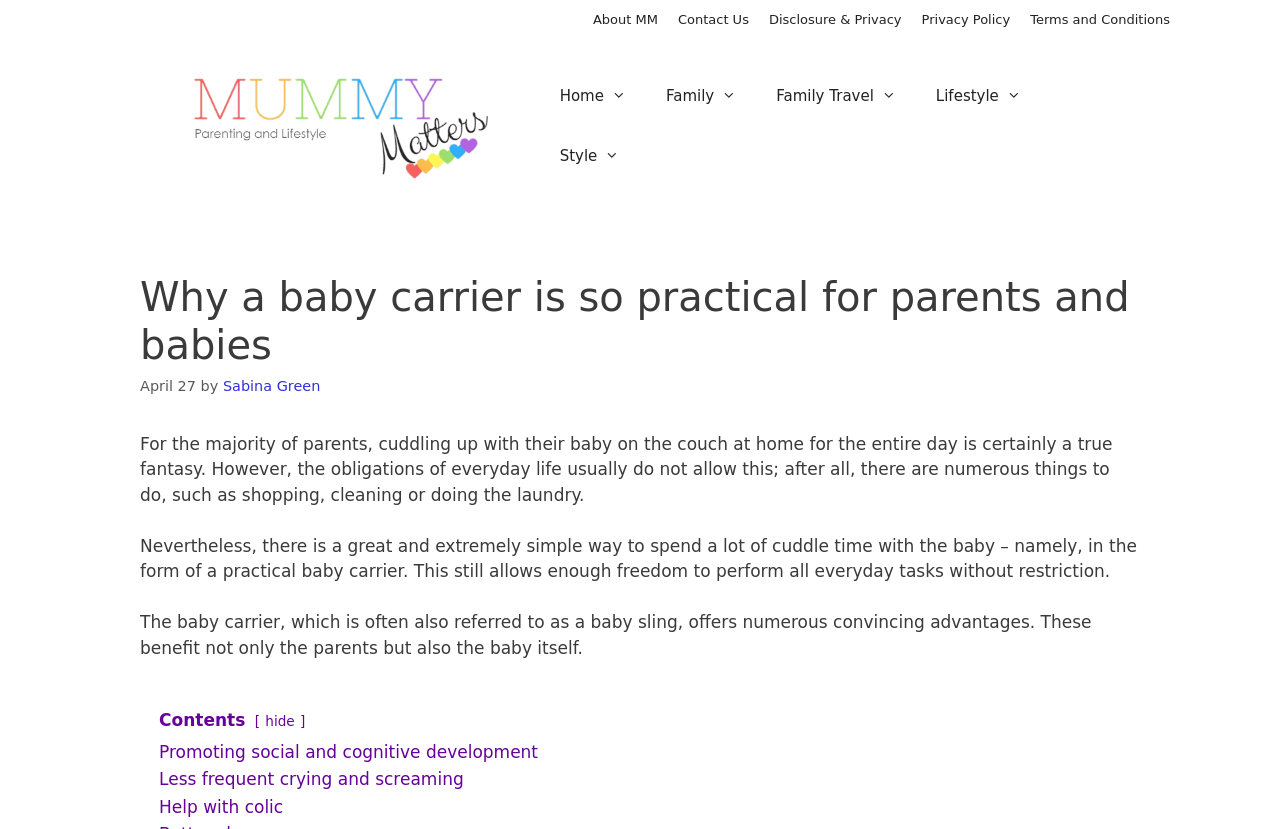What are the benefits of using a baby carrier?
Using the image as a reference, give a one-word or short phrase answer.

Promoting social and cognitive development, Less frequent crying and screaming, Help with colic